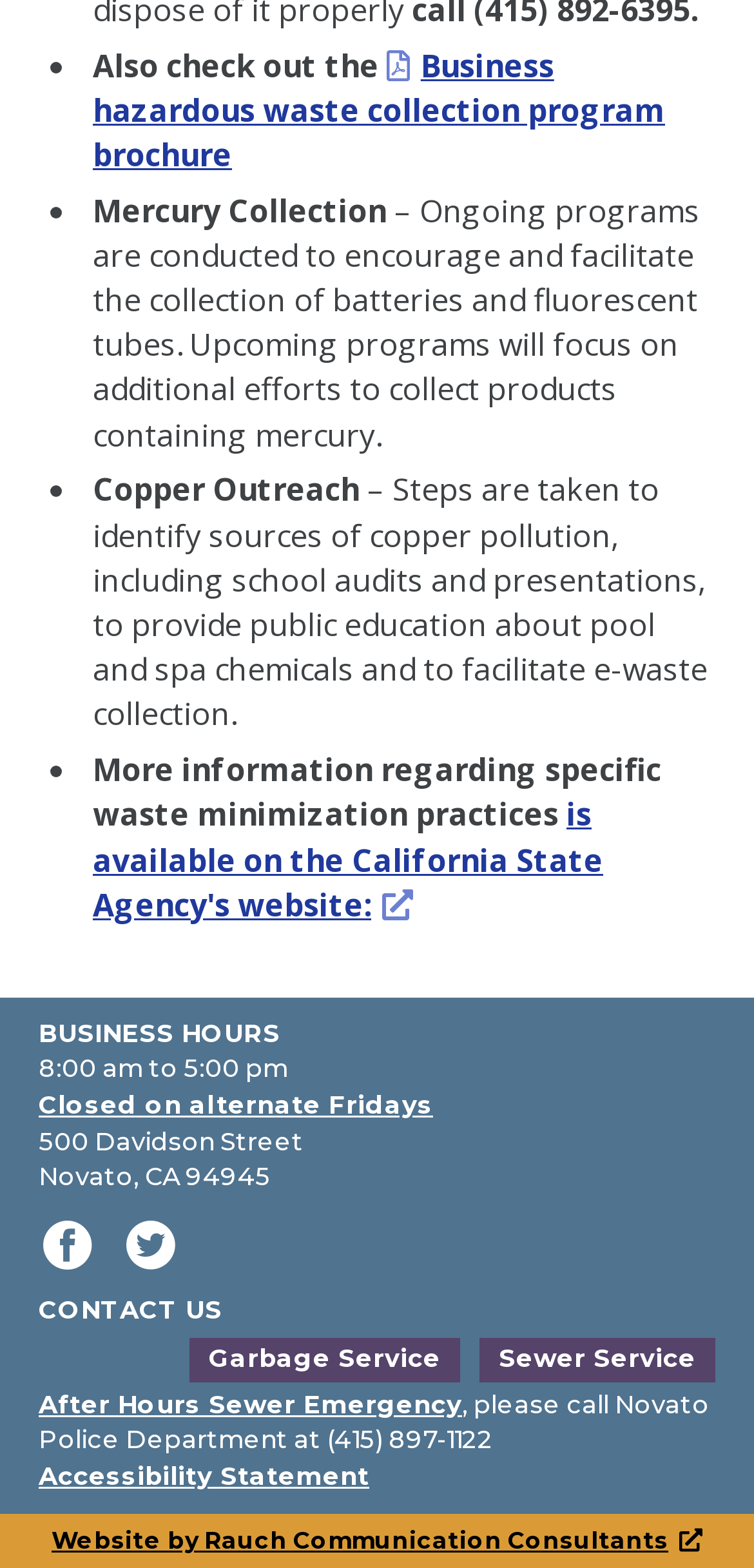Identify the bounding box coordinates for the UI element described as follows: "Garbage Service". Ensure the coordinates are four float numbers between 0 and 1, formatted as [left, top, right, bottom].

[0.251, 0.853, 0.61, 0.881]